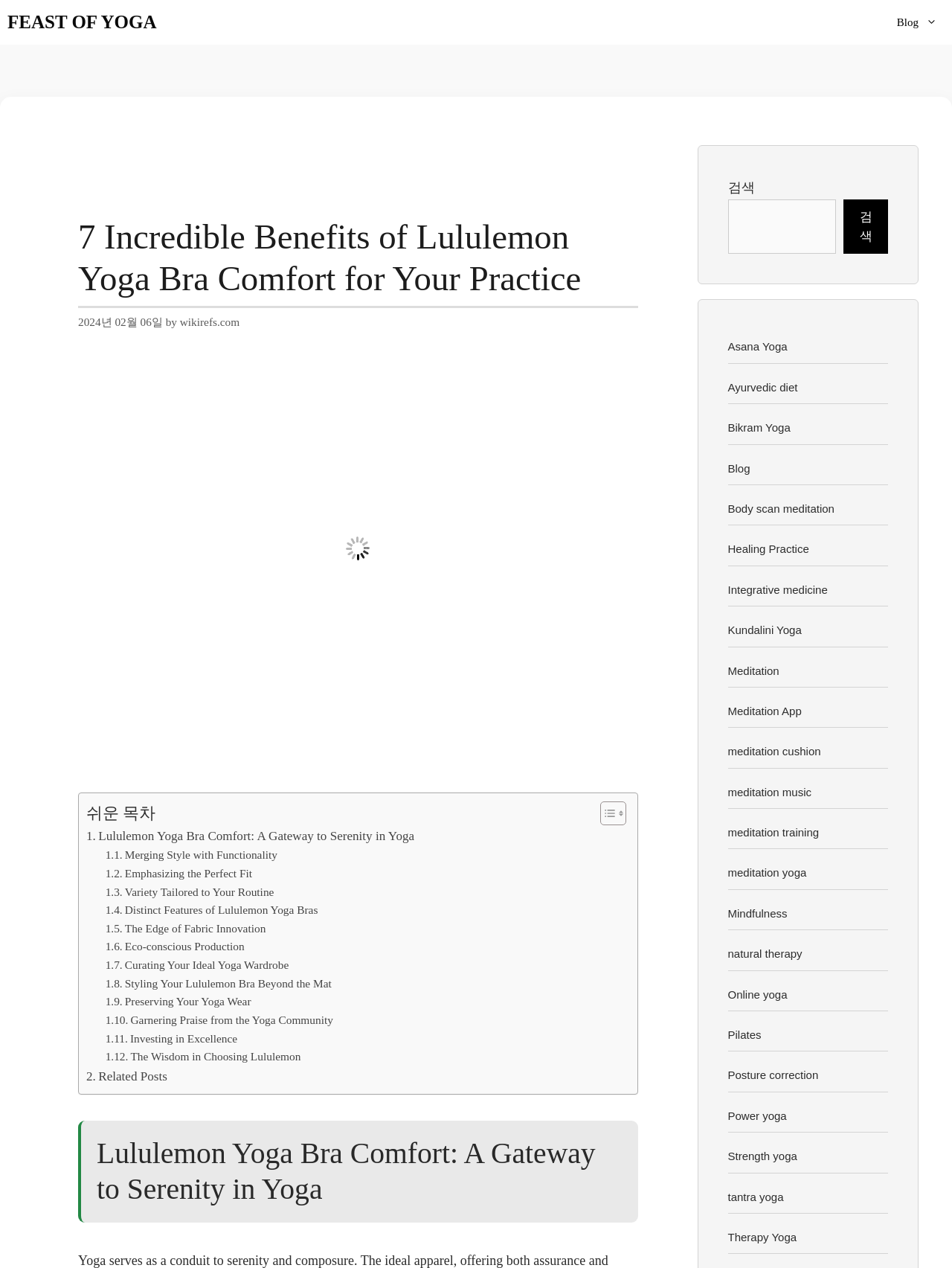From the webpage screenshot, predict the bounding box of the UI element that matches this description: "Variety Tailored to Your Routine".

[0.111, 0.696, 0.288, 0.711]